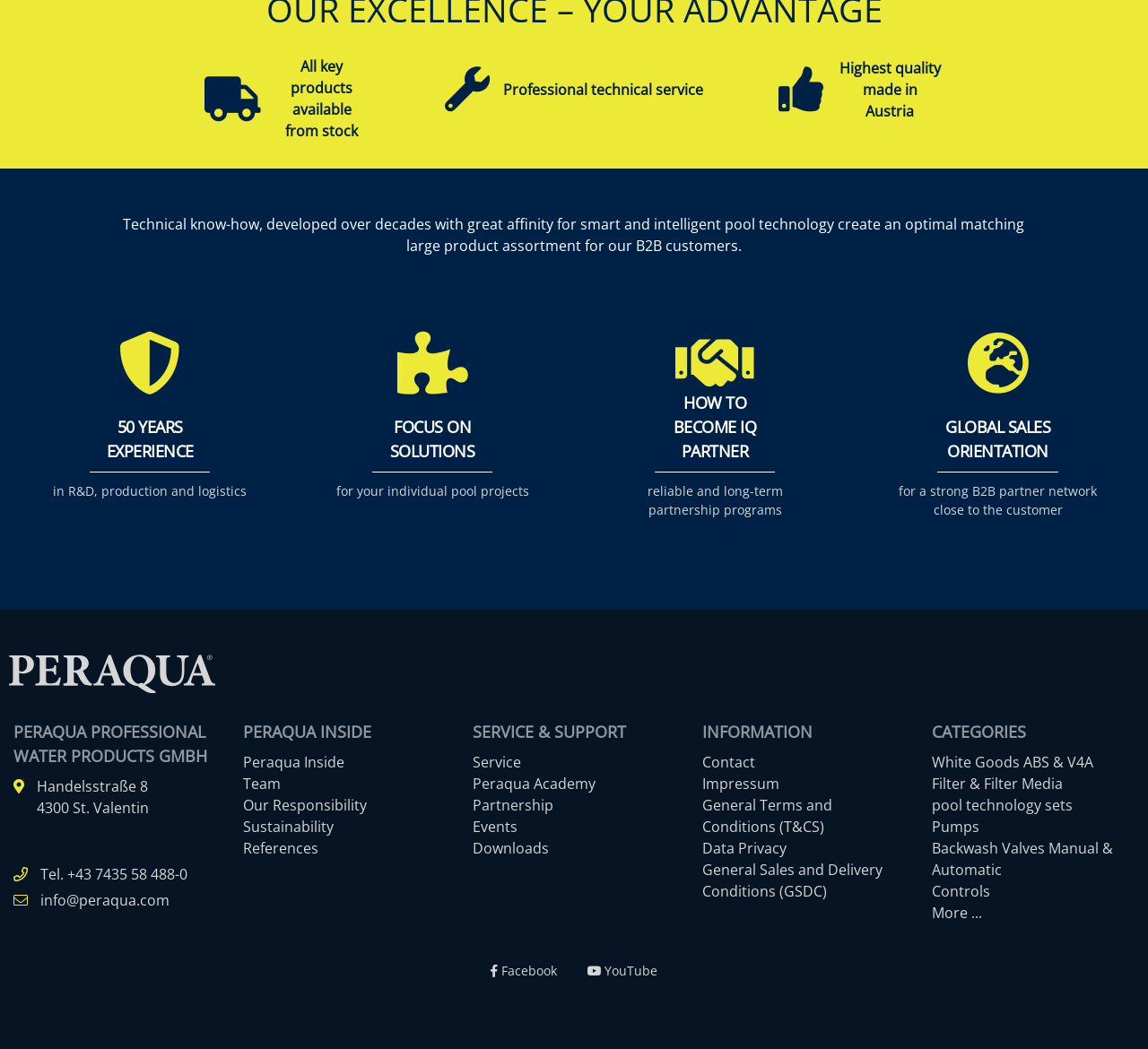What is the company name?
Answer with a single word or phrase by referring to the visual content.

PERAQUA